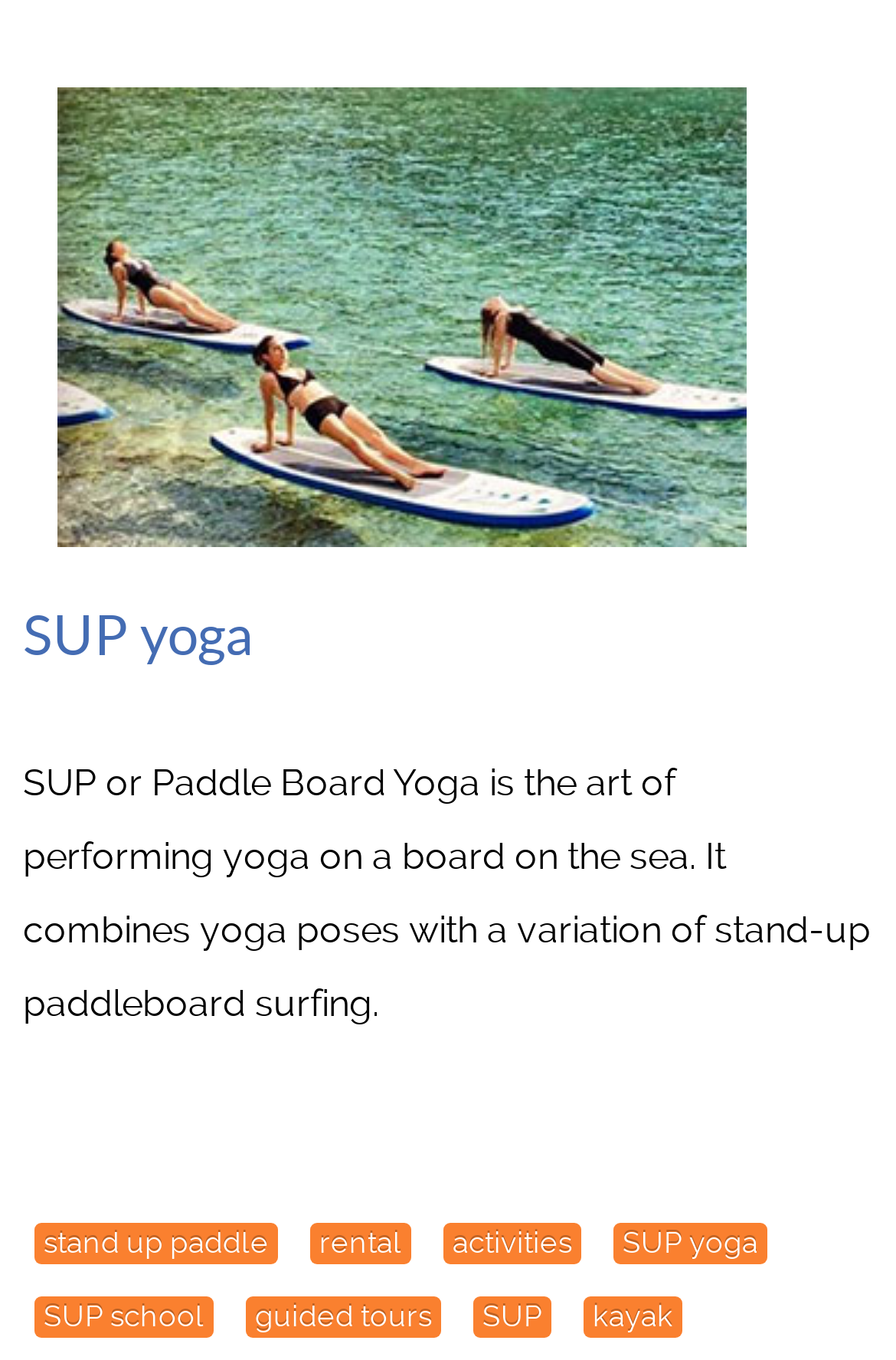Can you find the bounding box coordinates for the element to click on to achieve the instruction: "read about stand up paddle"?

[0.038, 0.9, 0.31, 0.93]